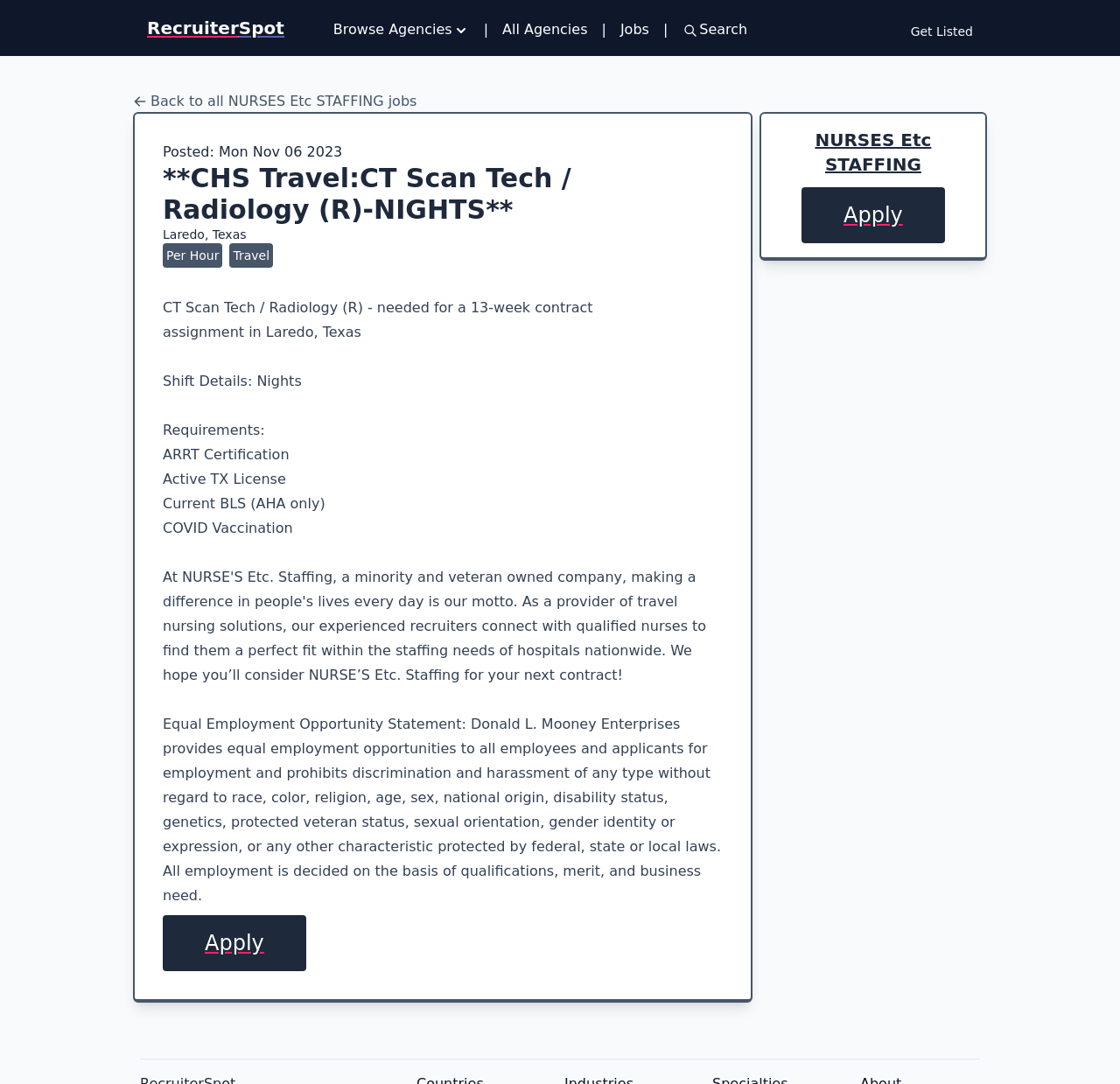Respond with a single word or phrase to the following question: What is the job title of the posting?

CT Scan Tech / Radiology (R)